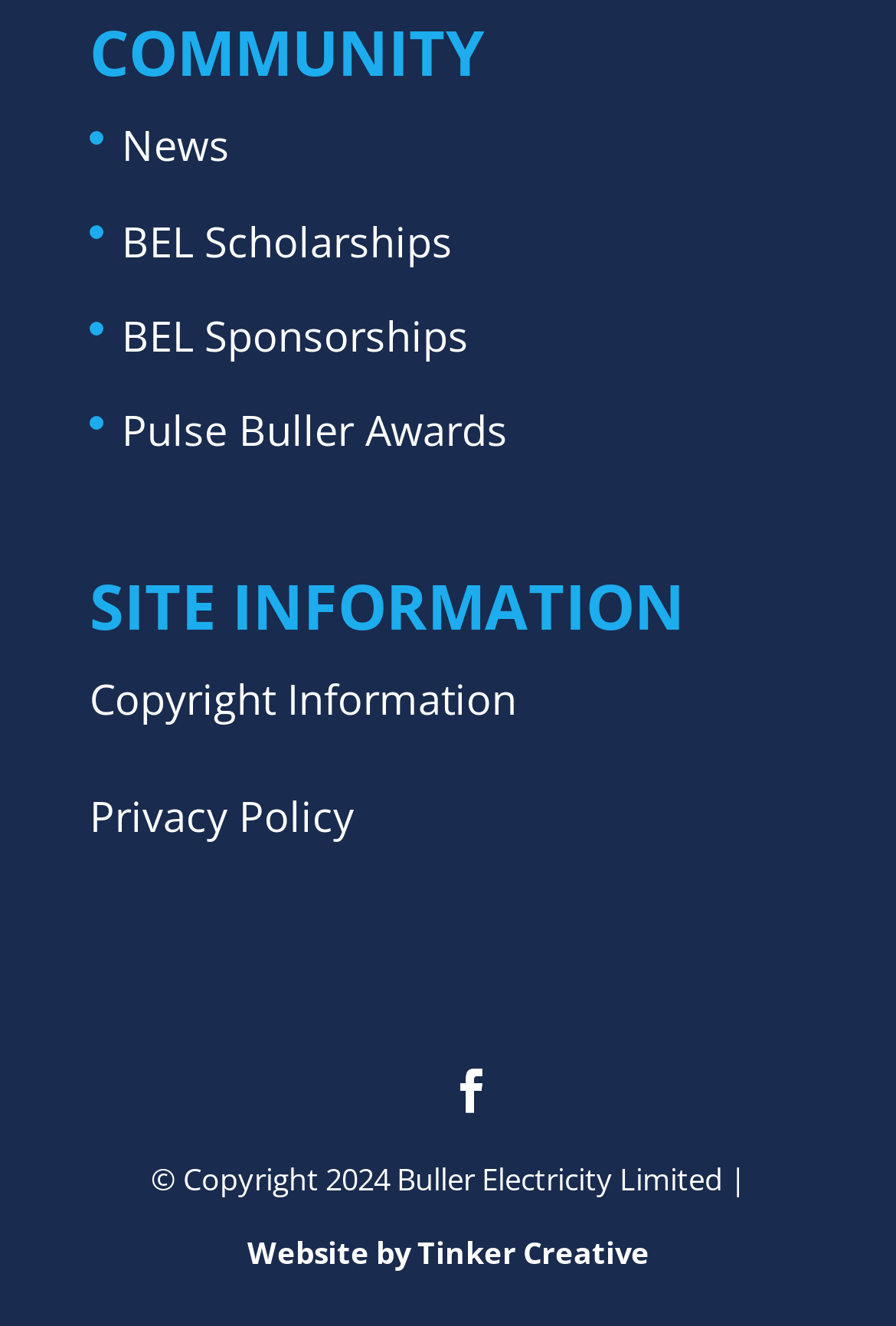Locate the bounding box coordinates of the element's region that should be clicked to carry out the following instruction: "Check Copyright Information". The coordinates need to be four float numbers between 0 and 1, i.e., [left, top, right, bottom].

[0.1, 0.507, 0.577, 0.548]